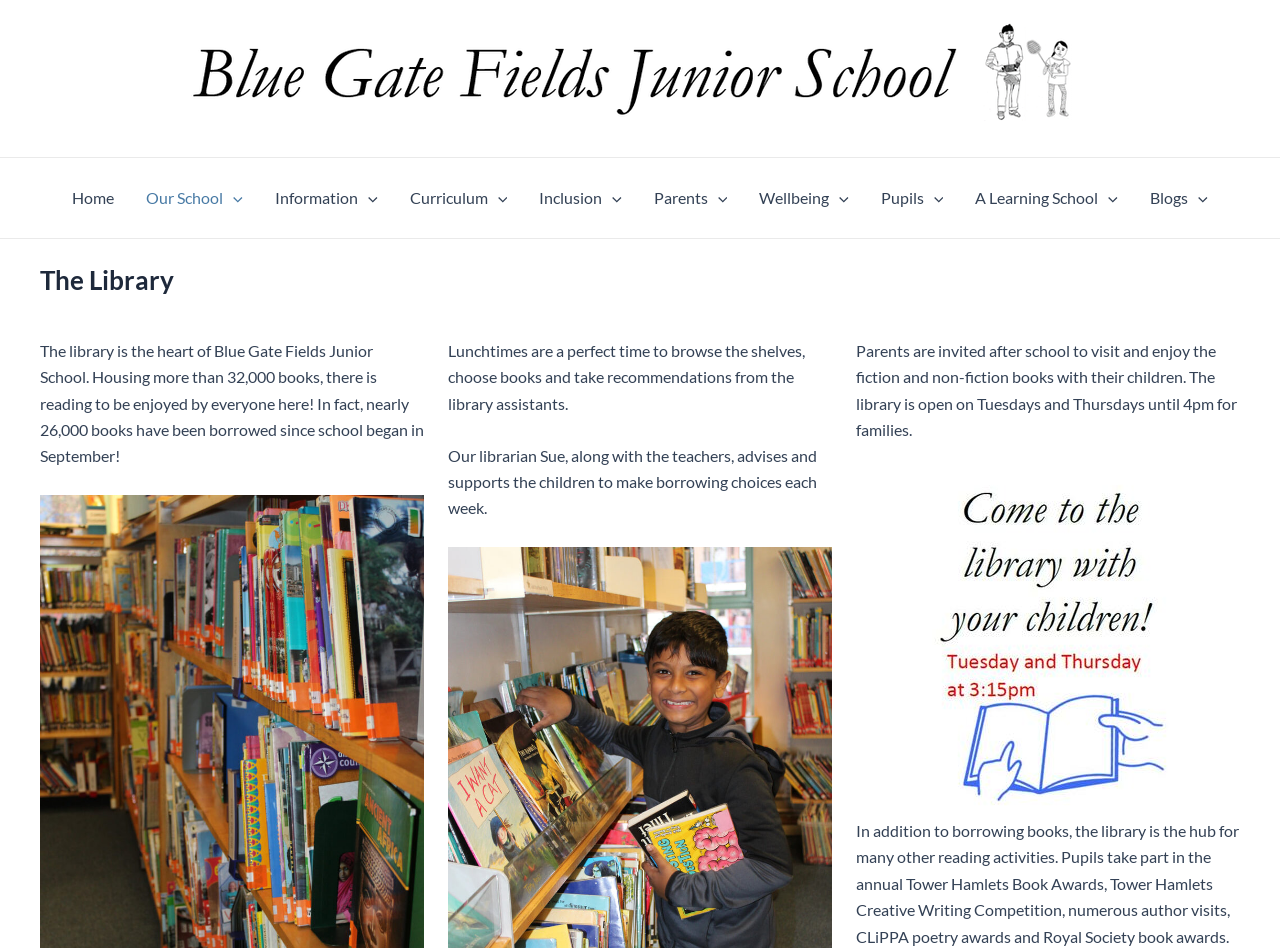Answer the question briefly using a single word or phrase: 
What awards do pupils take part in?

Tower Hamlets Book Awards